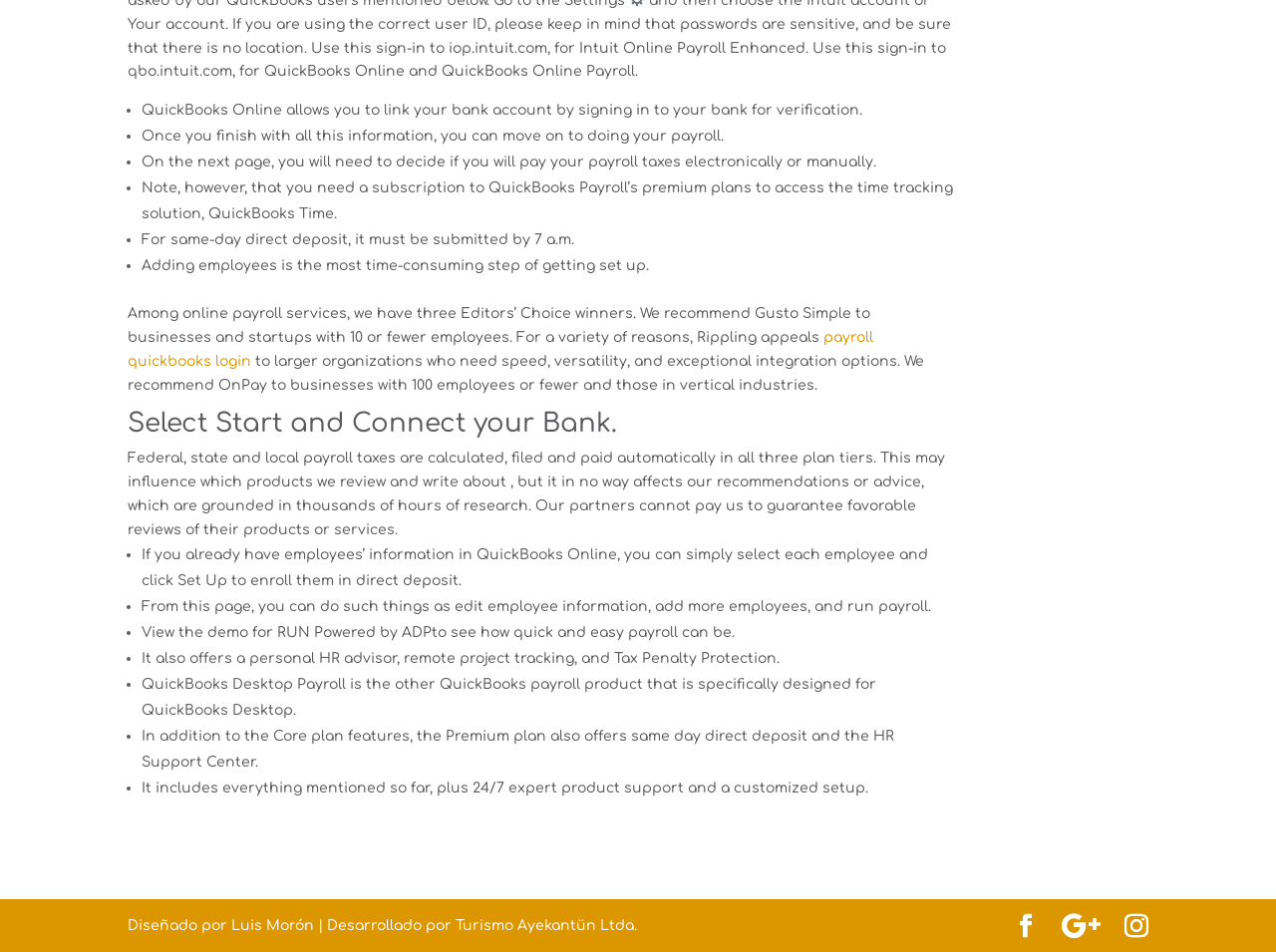Identify and provide the bounding box coordinates of the UI element described: "Google". The coordinates should be formatted as [left, top, right, bottom], with each number being a float between 0 and 1.

[0.832, 0.96, 0.862, 0.988]